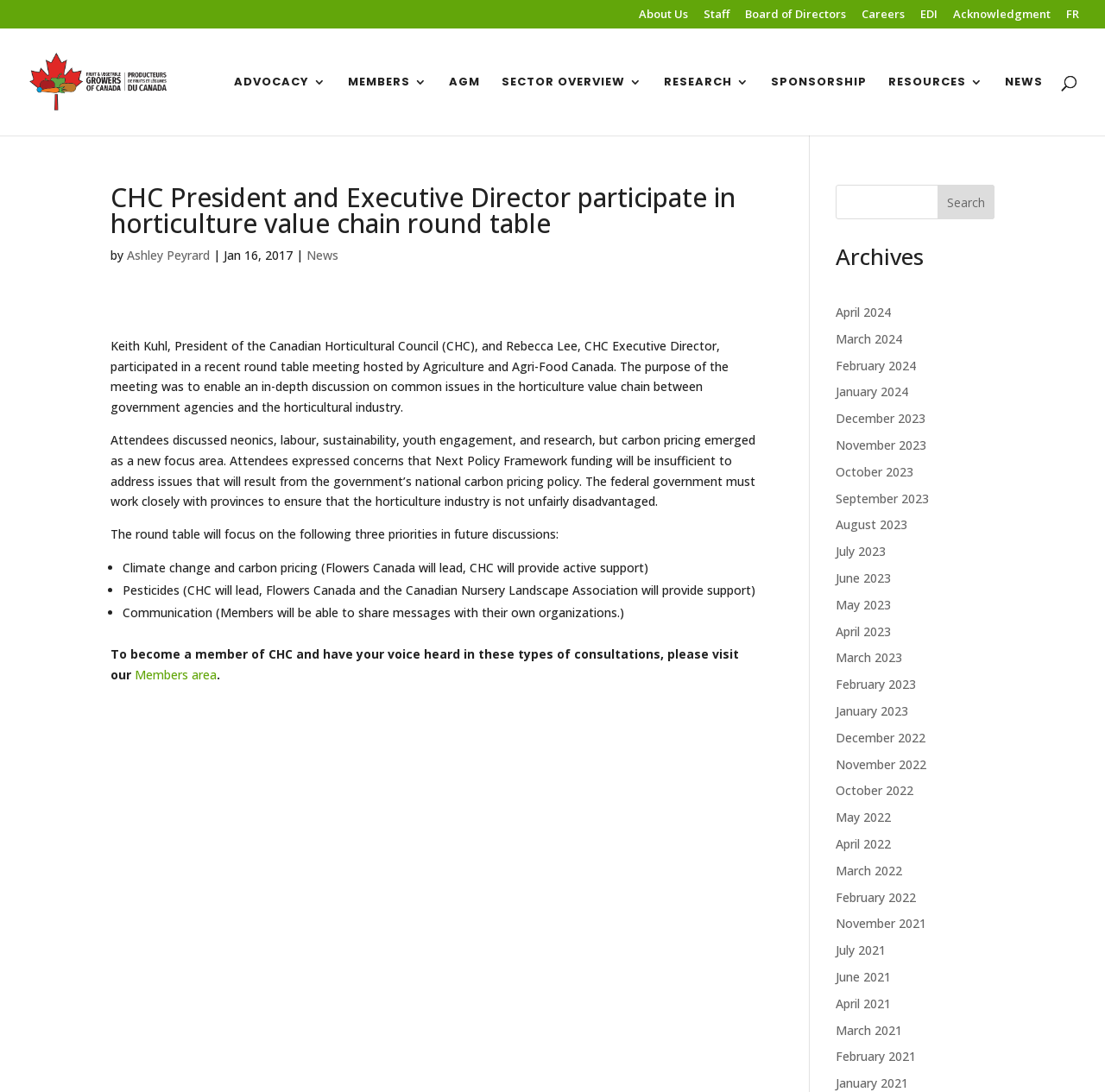Provide the bounding box coordinates of the HTML element this sentence describes: "Get in touch". The bounding box coordinates consist of four float numbers between 0 and 1, i.e., [left, top, right, bottom].

None